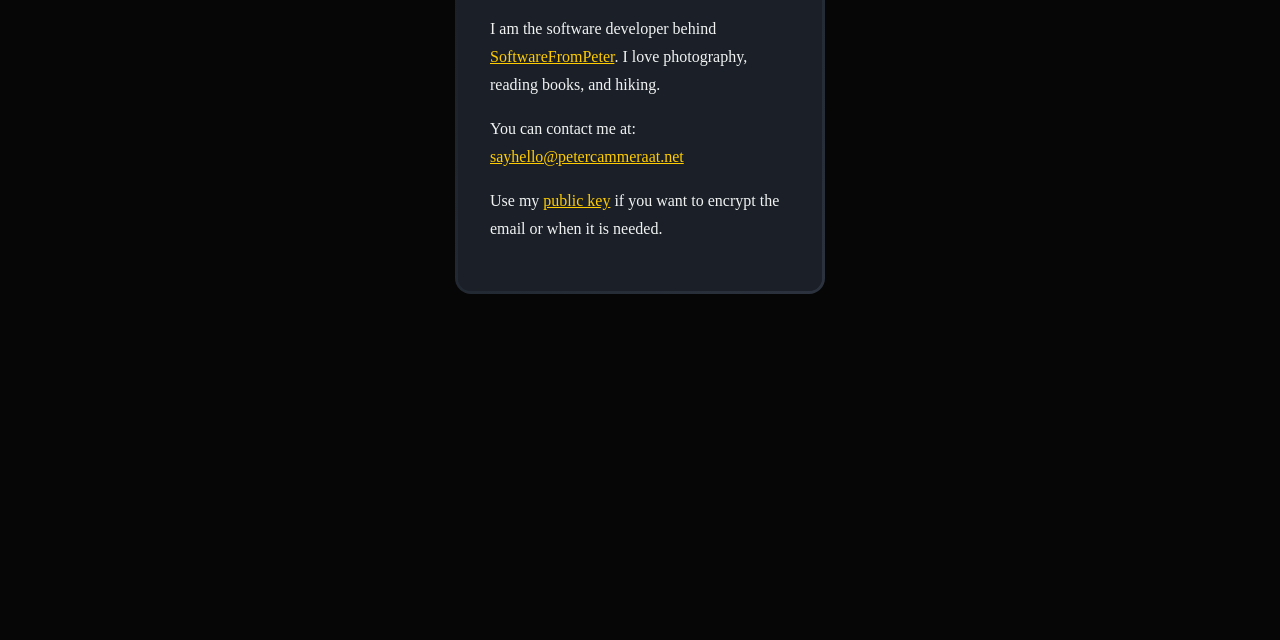From the element description: "sayhello@petercammeraat.net", extract the bounding box coordinates of the UI element. The coordinates should be expressed as four float numbers between 0 and 1, in the order [left, top, right, bottom].

[0.383, 0.231, 0.534, 0.258]